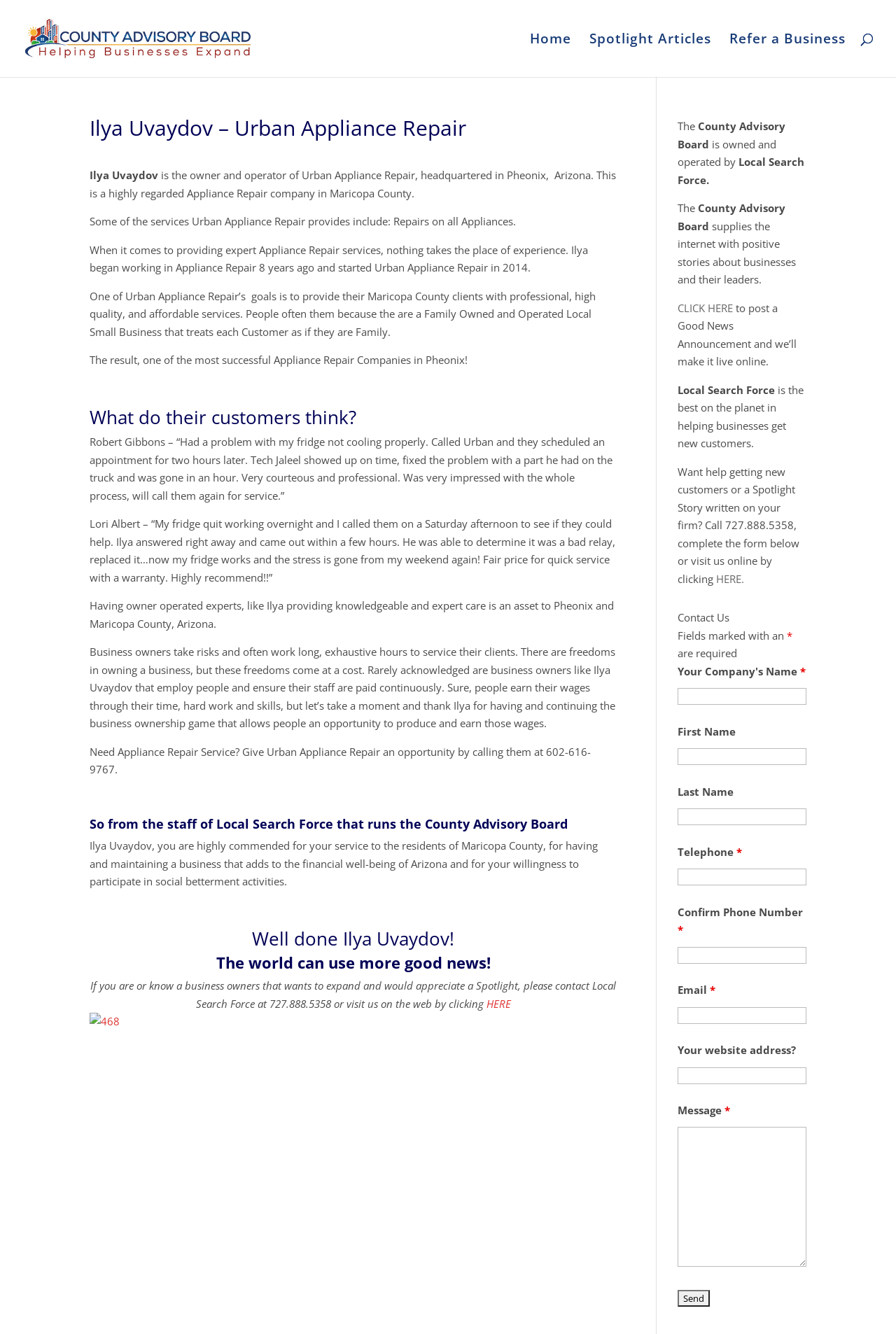What is the purpose of the County Advisory Board?
Refer to the image and provide a one-word or short phrase answer.

Supplies the internet with positive stories about businesses and their leaders